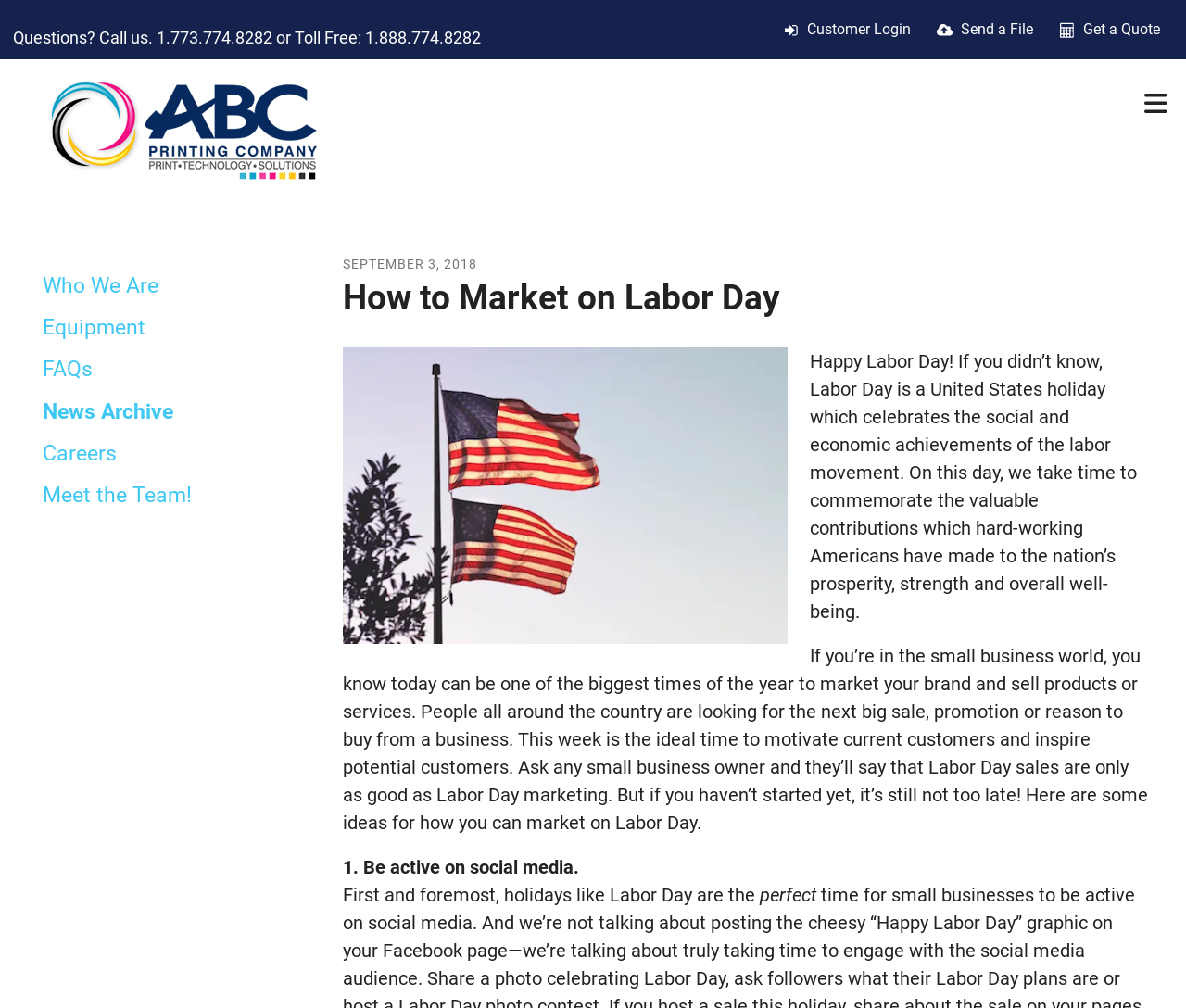Provide a one-word or short-phrase response to the question:
What is the year mentioned on the webpage?

2018